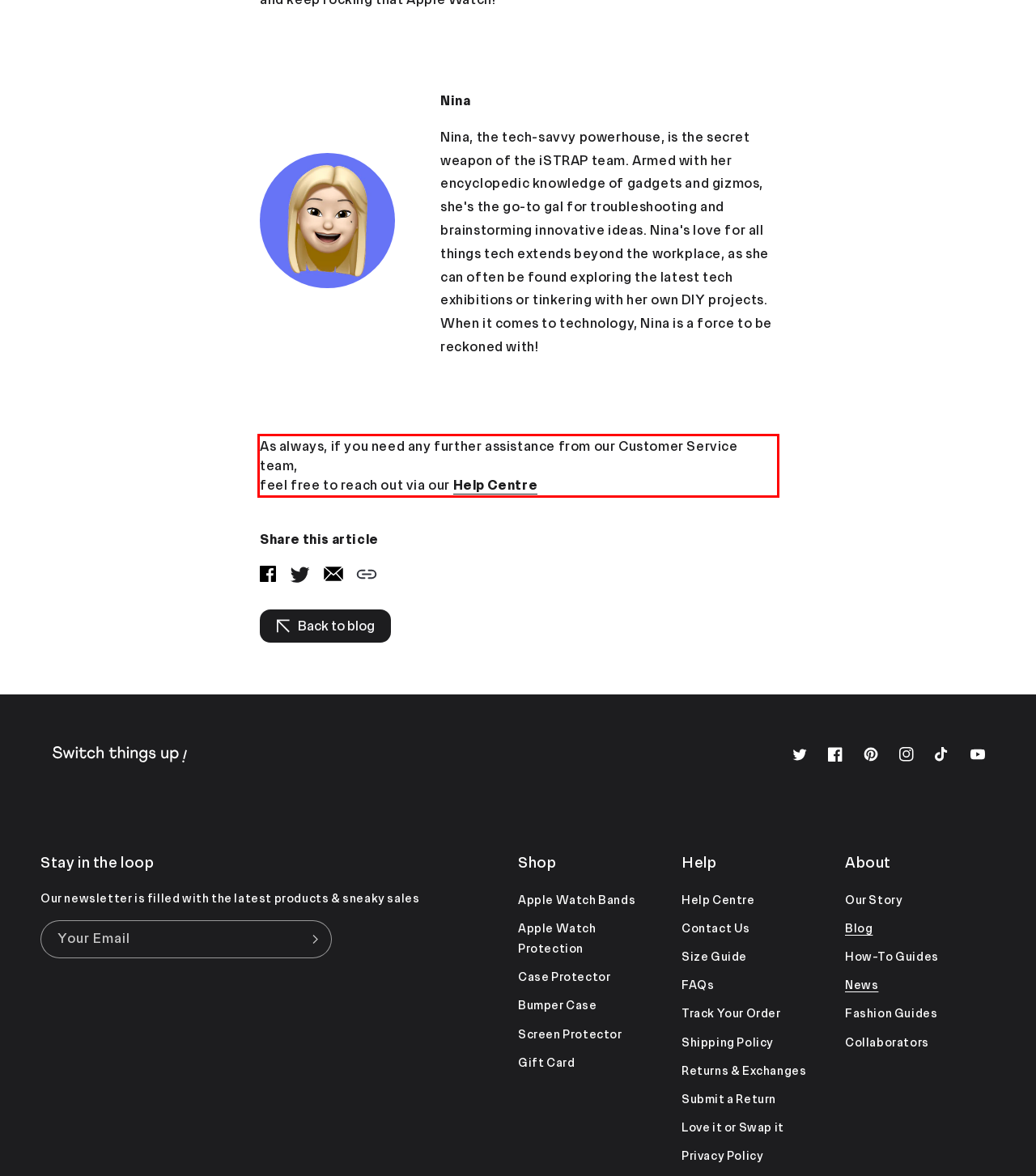You are given a screenshot showing a webpage with a red bounding box. Perform OCR to capture the text within the red bounding box.

As always, if you need any further assistance from our Customer Service team, feel free to reach out via our ﻿Help Centre